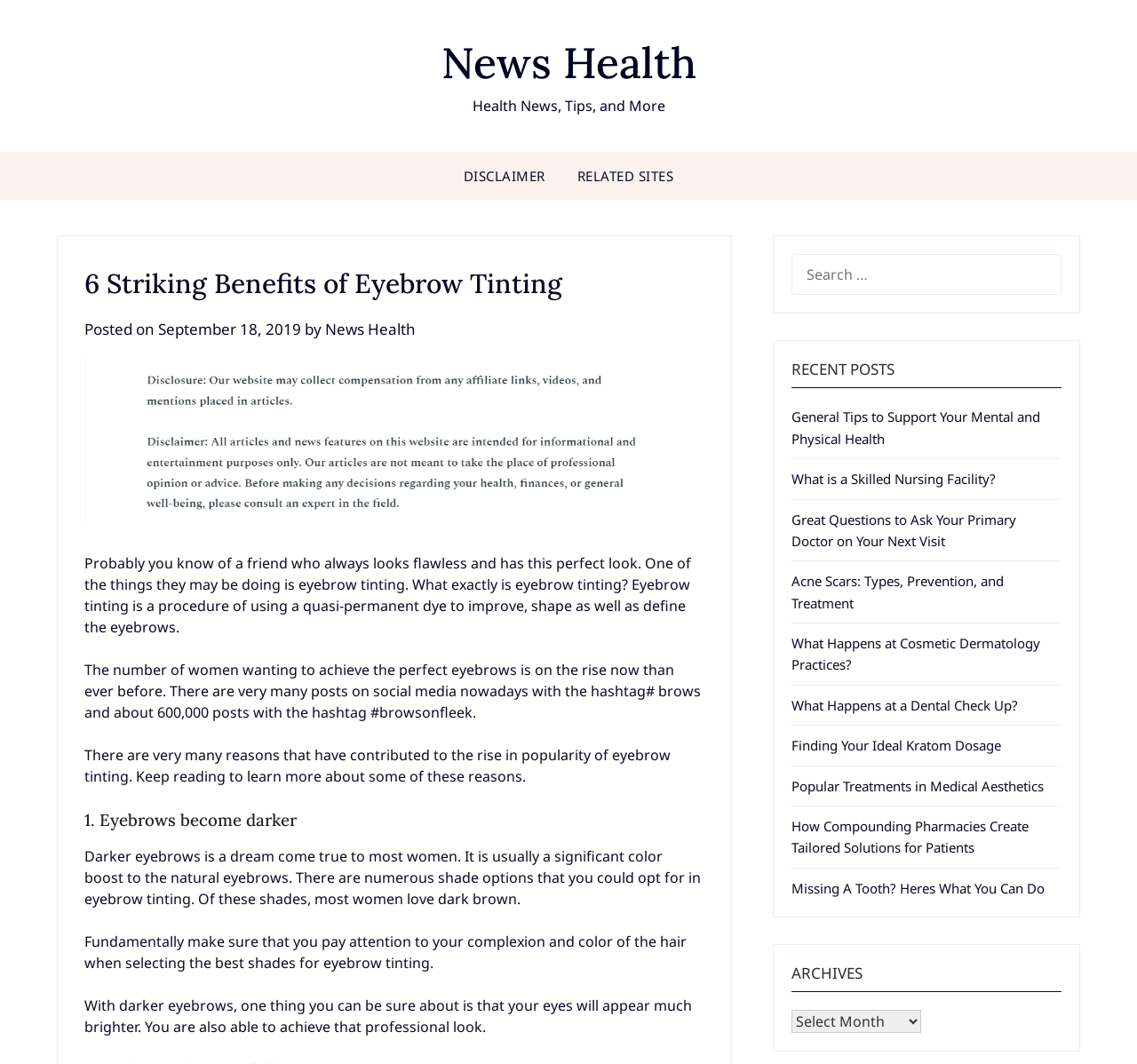Identify the coordinates of the bounding box for the element that must be clicked to accomplish the instruction: "Click on the 'DISCLAIMER' link".

[0.395, 0.143, 0.492, 0.188]